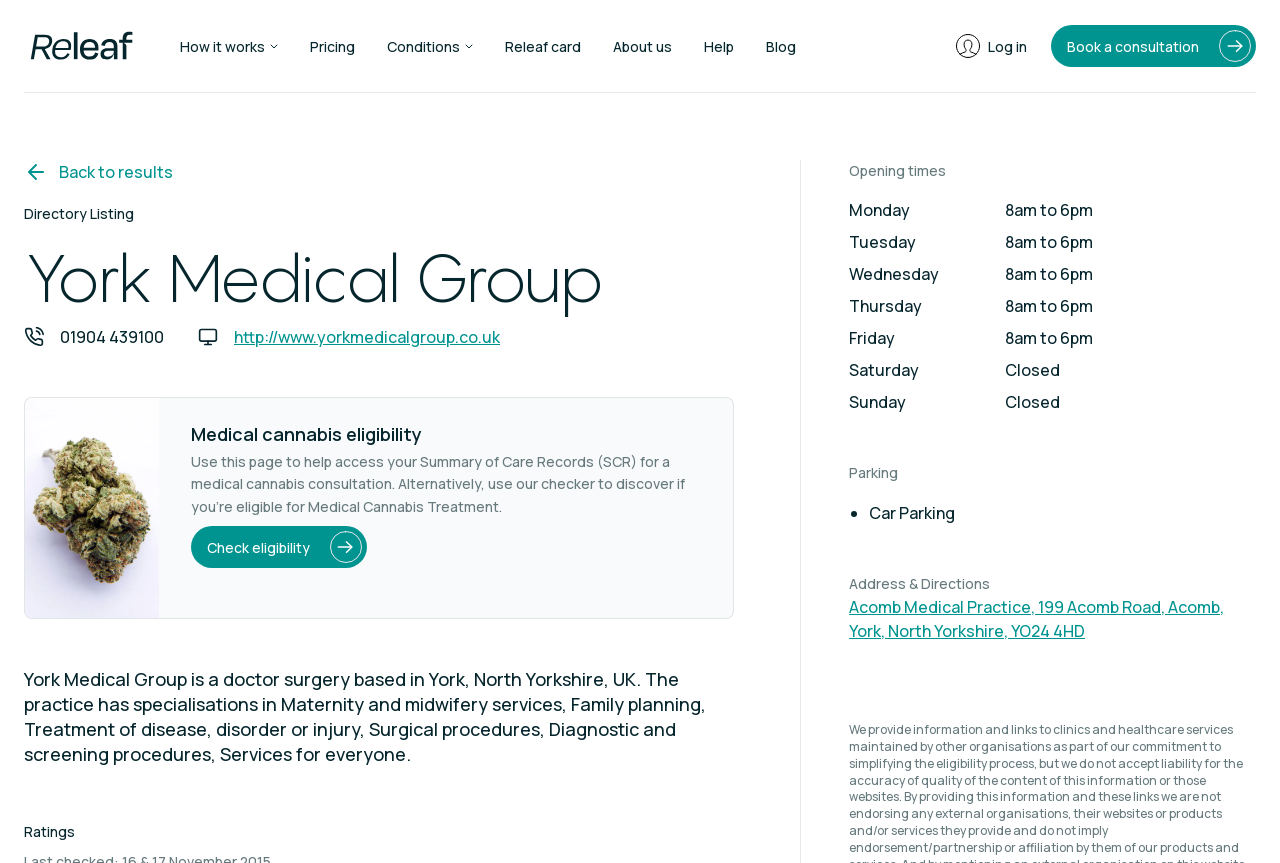Determine the bounding box coordinates for the HTML element mentioned in the following description: "parent_node: How it works". The coordinates should be a list of four floats ranging from 0 to 1, represented as [left, top, right, bottom].

[0.019, 0.033, 0.109, 0.074]